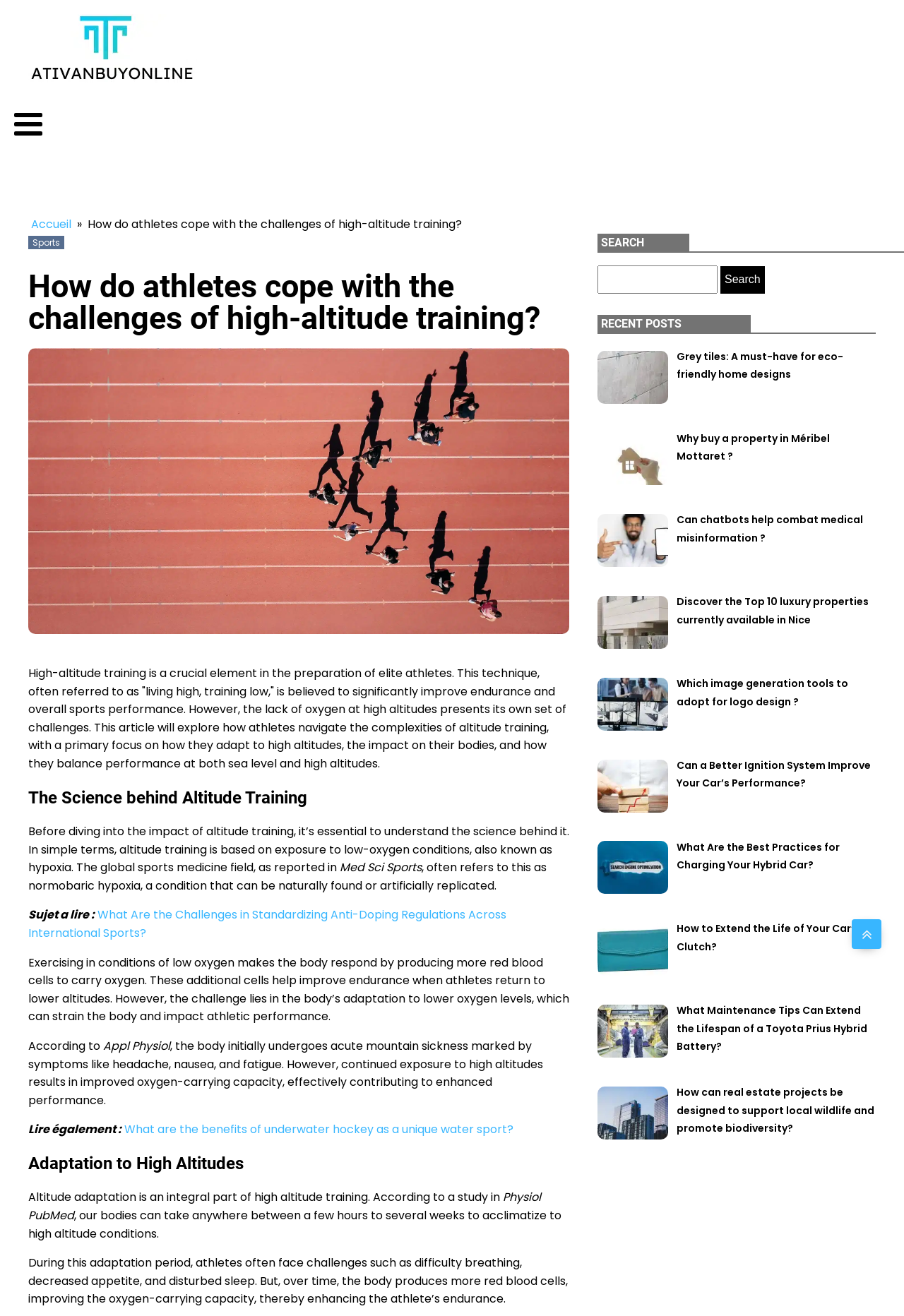Indicate the bounding box coordinates of the clickable region to achieve the following instruction: "Read the article 'What Are the Challenges in Standardizing Anti-Doping Regulations Across International Sports?'."

[0.031, 0.689, 0.56, 0.715]